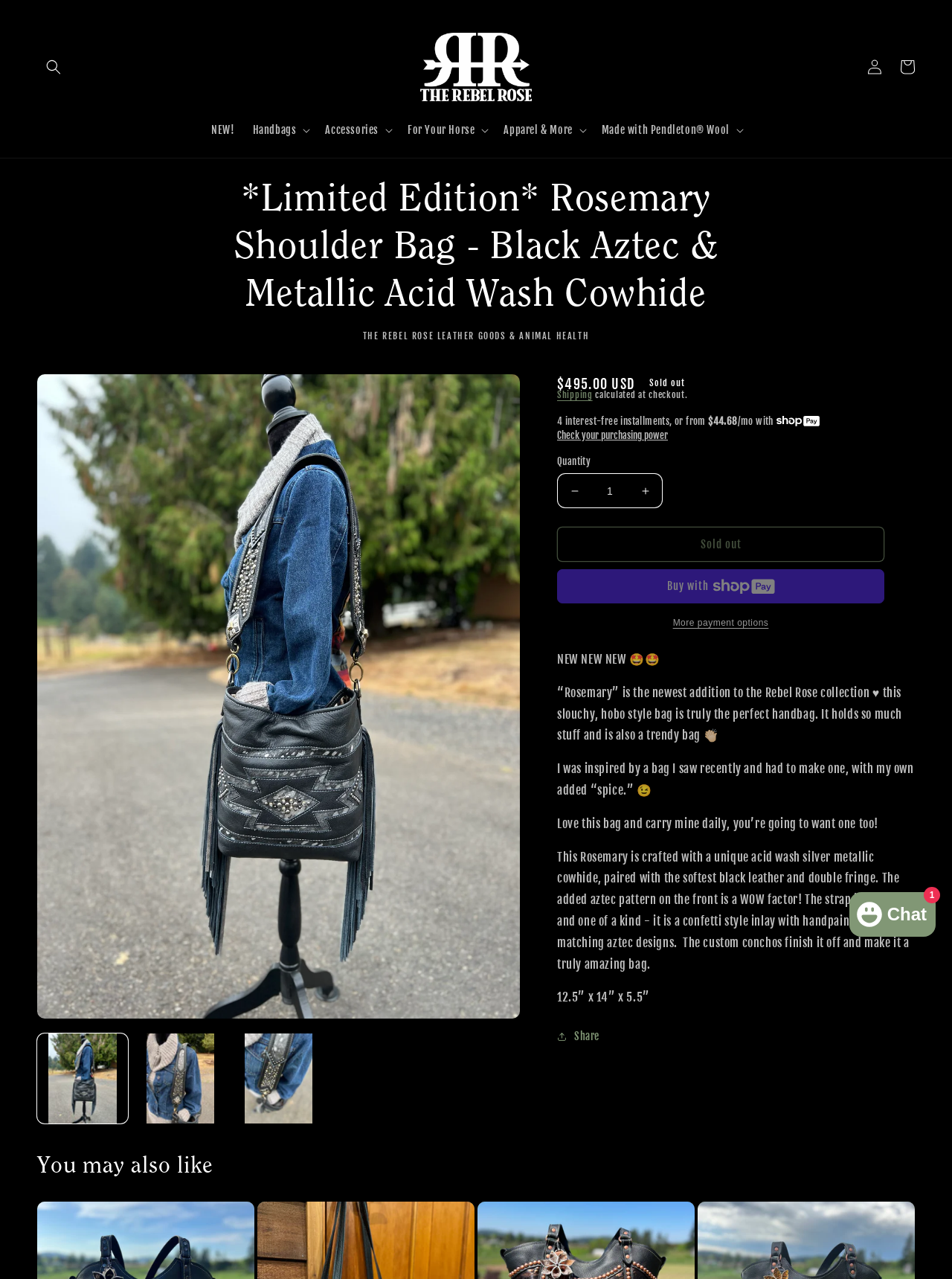Answer this question using a single word or a brief phrase:
Is the handbag available for purchase?

No